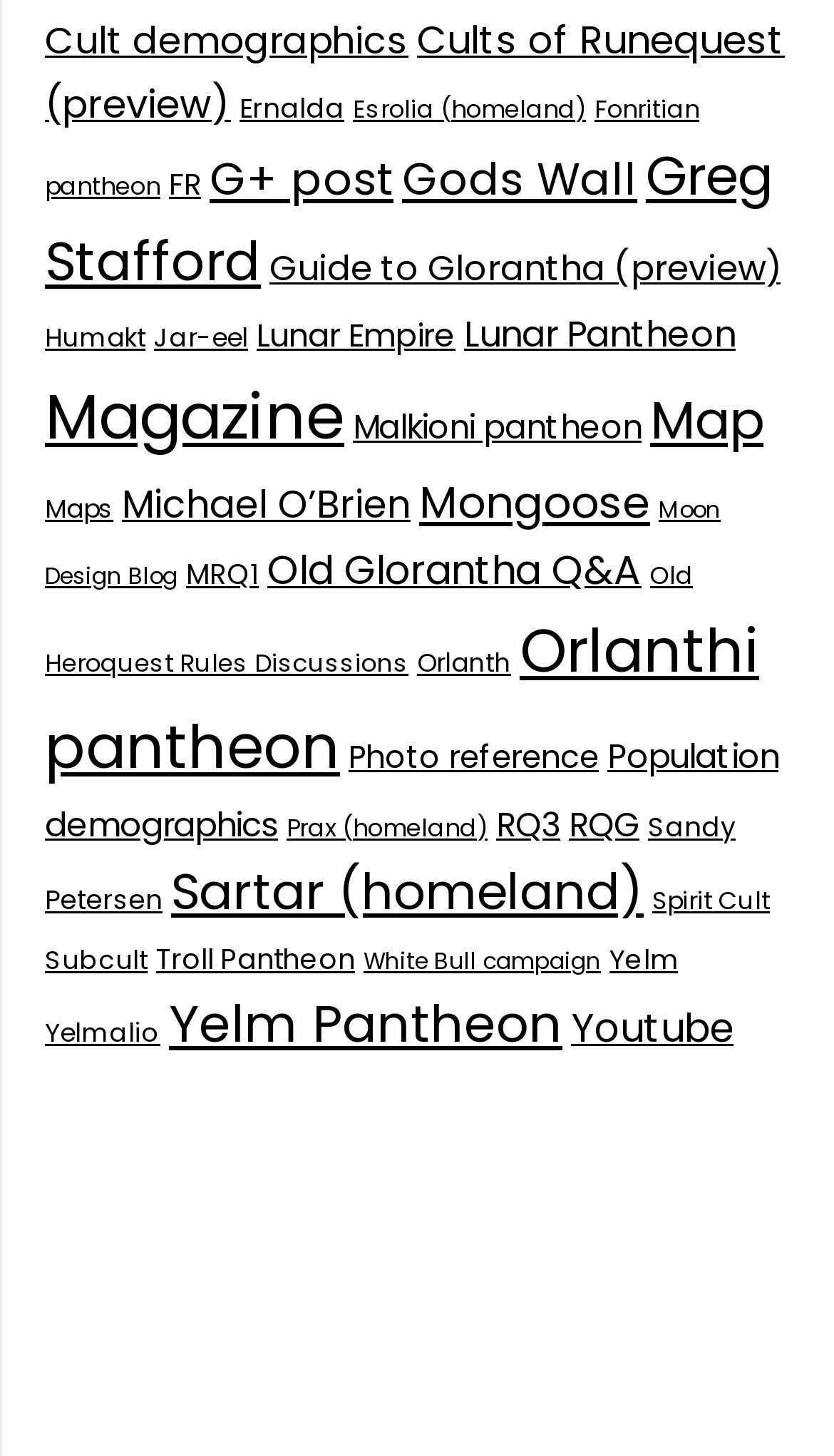Please mark the bounding box coordinates of the area that should be clicked to carry out the instruction: "Learn about Orlanth".

[0.5, 0.443, 0.613, 0.467]